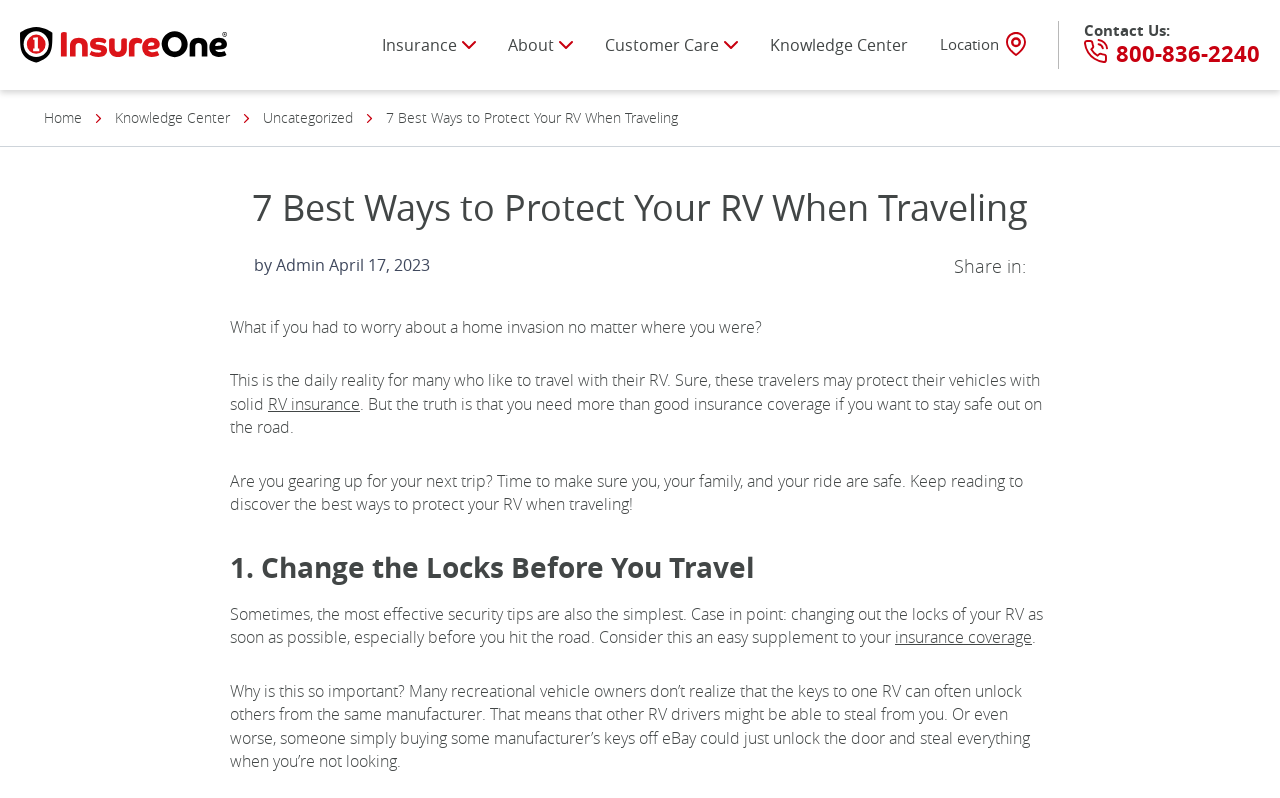Kindly determine the bounding box coordinates for the clickable area to achieve the given instruction: "Learn about changing the locks before traveling".

[0.18, 0.685, 0.82, 0.737]